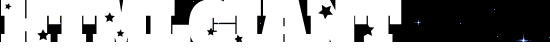Offer a detailed explanation of what is happening in the image.

The image features a stylized graphic that combines elements of text and design, showcasing the name "HTMLGIANT." The lettering is bold and prominent, rendered in white against a deep black backdrop. Surrounding the text are whimsical star-like motifs, adding a touch of playfulness and visual intrigue. This artistic presentation conveys a modern and creative vibe, evoking the essence of digital culture and the vibrant community associated with HTMLGIANT.